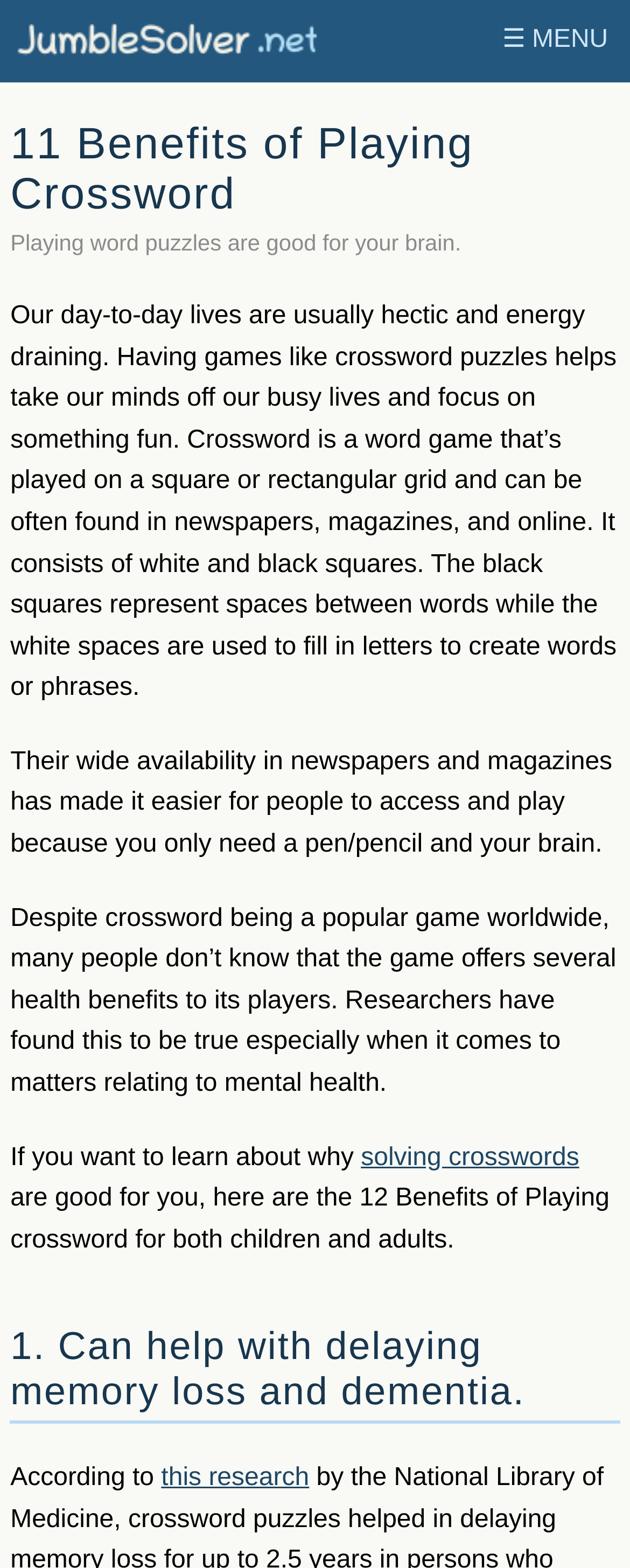What is the benefit of solving crosswords for mental health?
Please analyze the image and answer the question with as much detail as possible.

Researchers have found that solving crosswords offers several health benefits, especially when it comes to matters relating to mental health, as mentioned on the webpage.